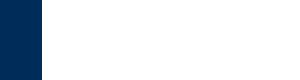What is the purpose of the logo in a professional context?
Please answer using one word or phrase, based on the screenshot.

Visual reminder of guidance and advocacy